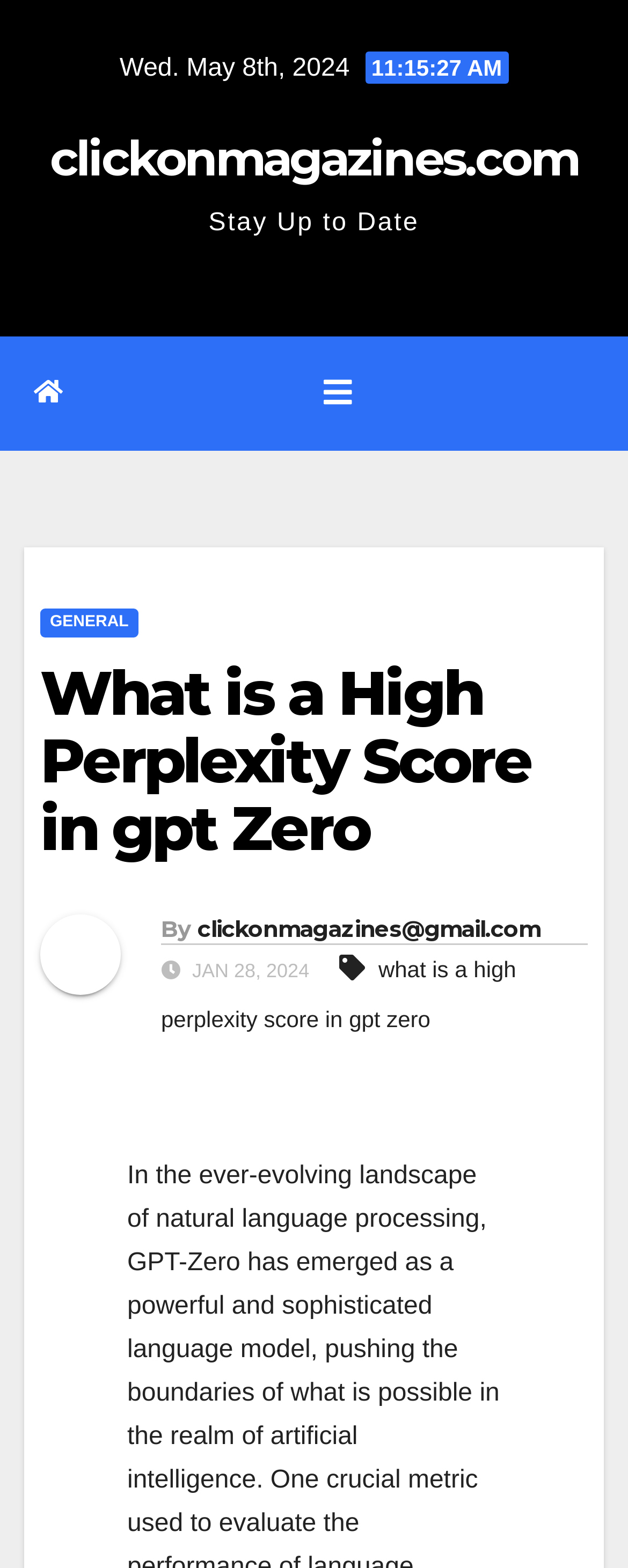Answer the question with a single word or phrase: 
What is the publication date of the article?

JAN 28, 2024